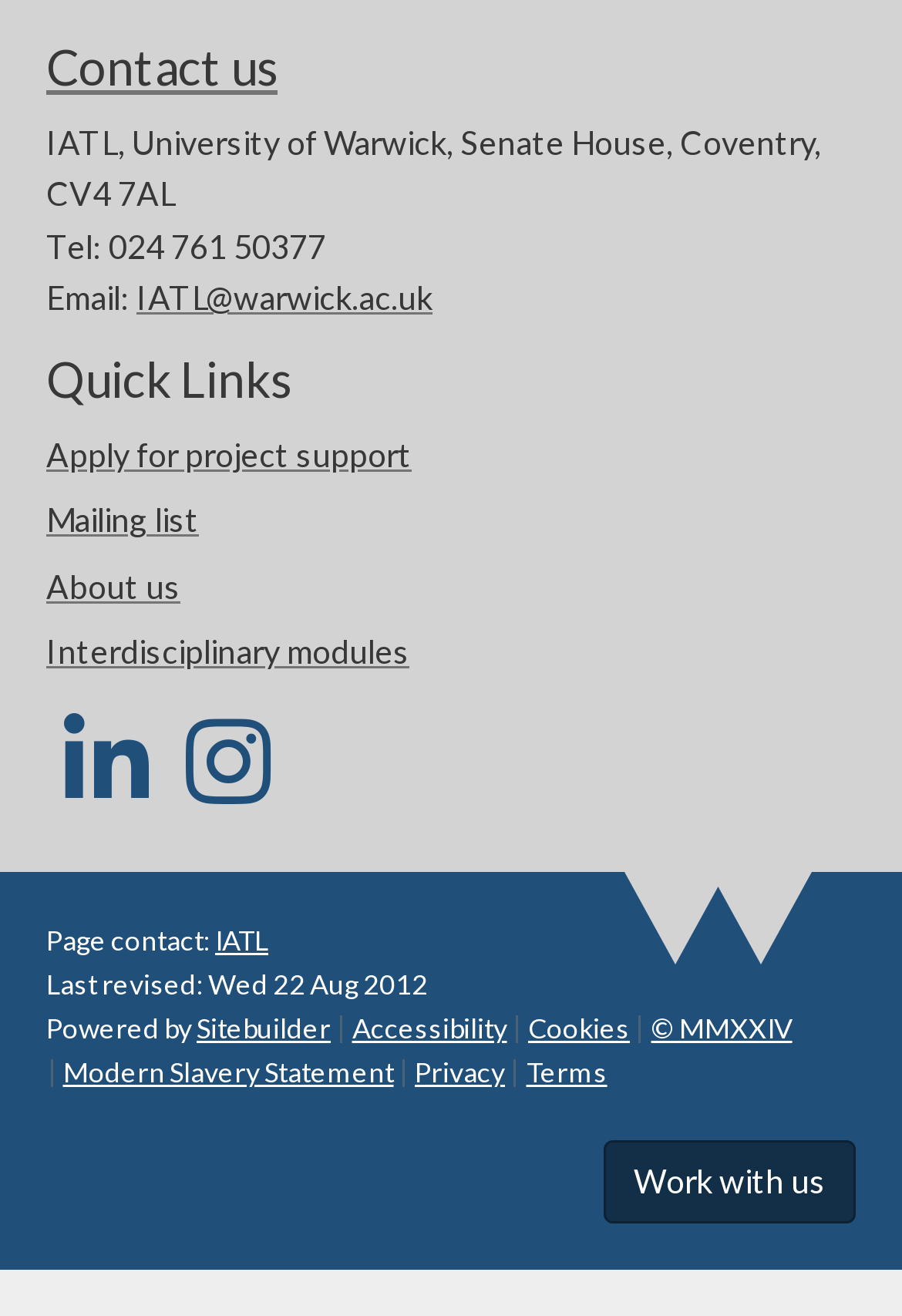Using the webpage screenshot and the element description Apply for project support, determine the bounding box coordinates. Specify the coordinates in the format (top-left x, top-left y, bottom-right x, bottom-right y) with values ranging from 0 to 1.

[0.051, 0.33, 0.456, 0.36]